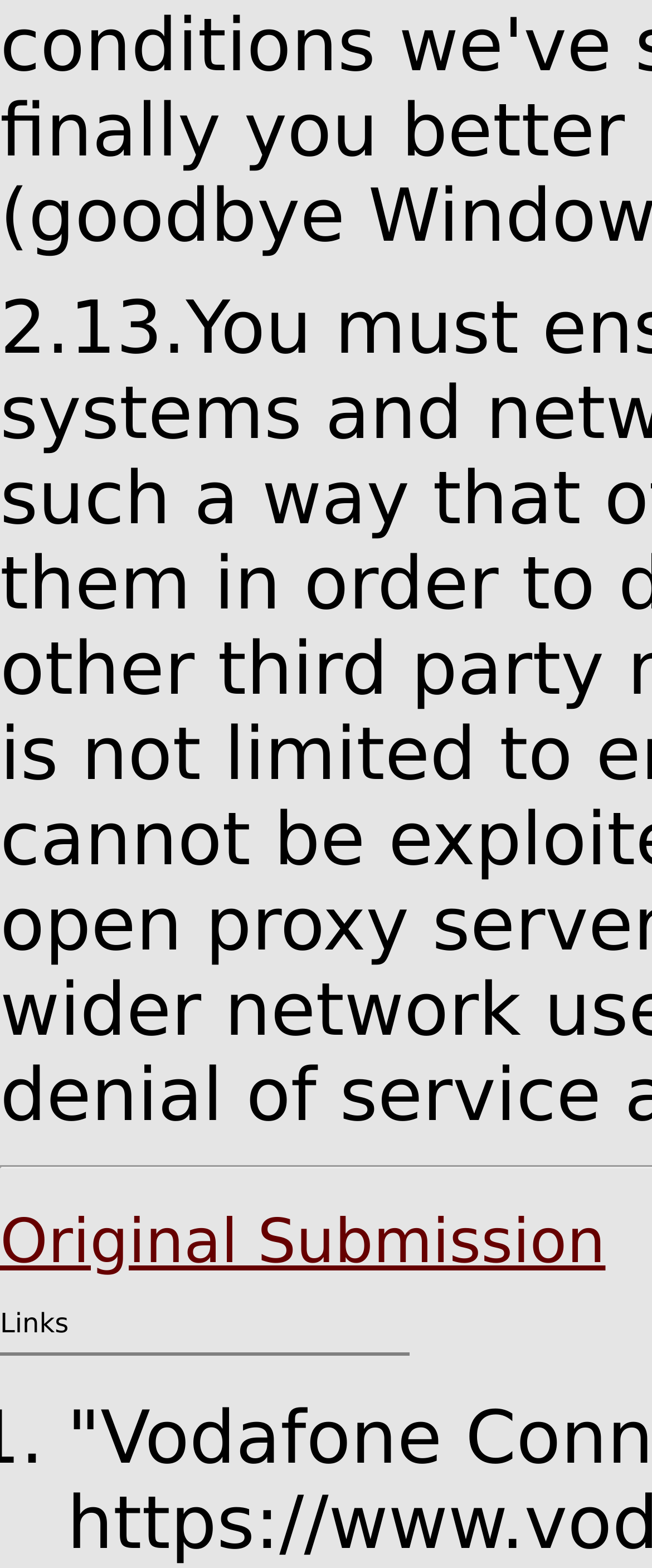What is the content of the table on the webpage?
From the details in the image, provide a complete and detailed answer to the question.

The table on the webpage has two rows, and the first row contains a cell with the text 'Links'. This suggests that the table is used to organize and display links to other resources or pages.